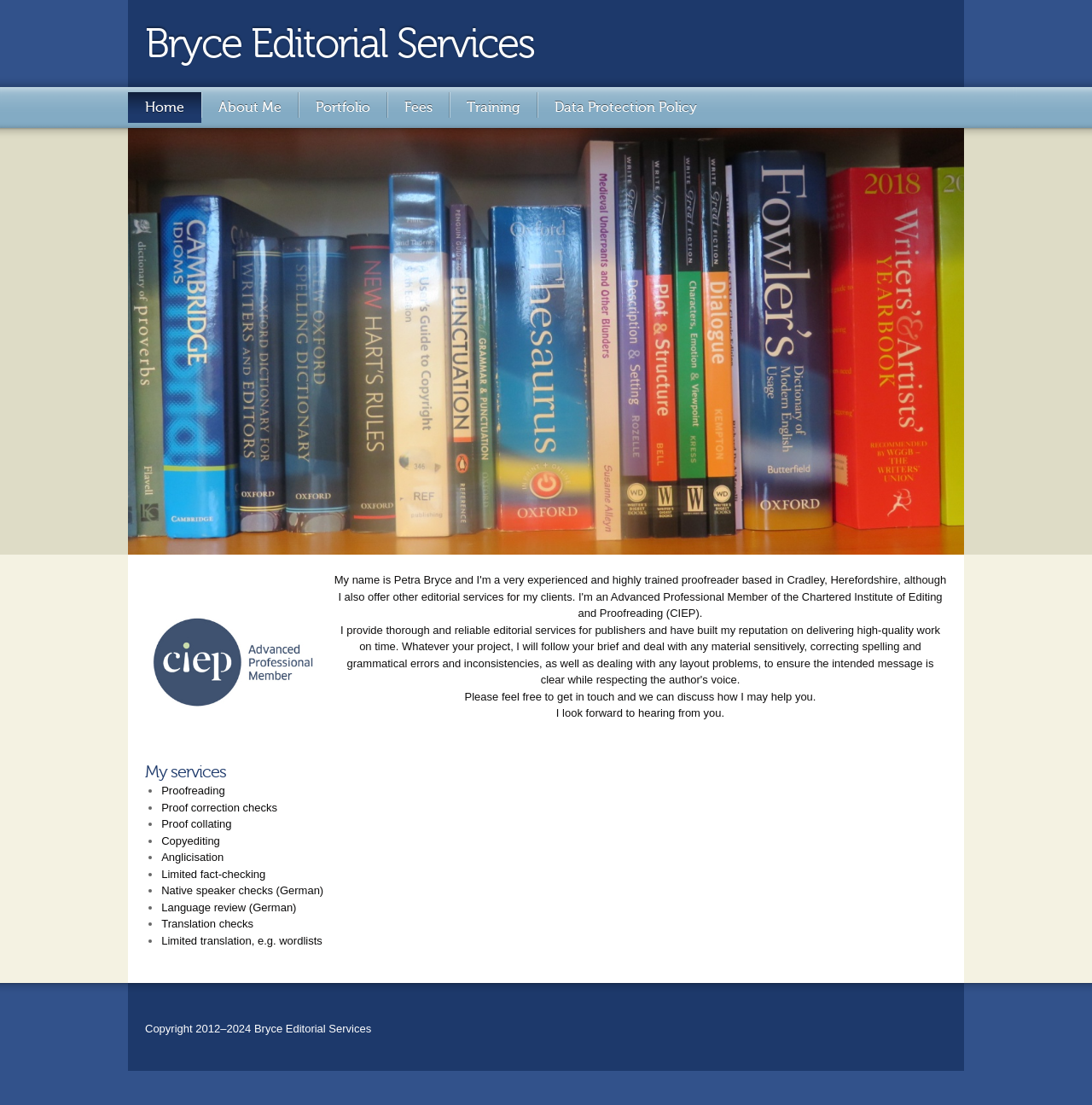Specify the bounding box coordinates (top-left x, top-left y, bottom-right x, bottom-right y) of the UI element in the screenshot that matches this description: About Me

[0.184, 0.083, 0.273, 0.111]